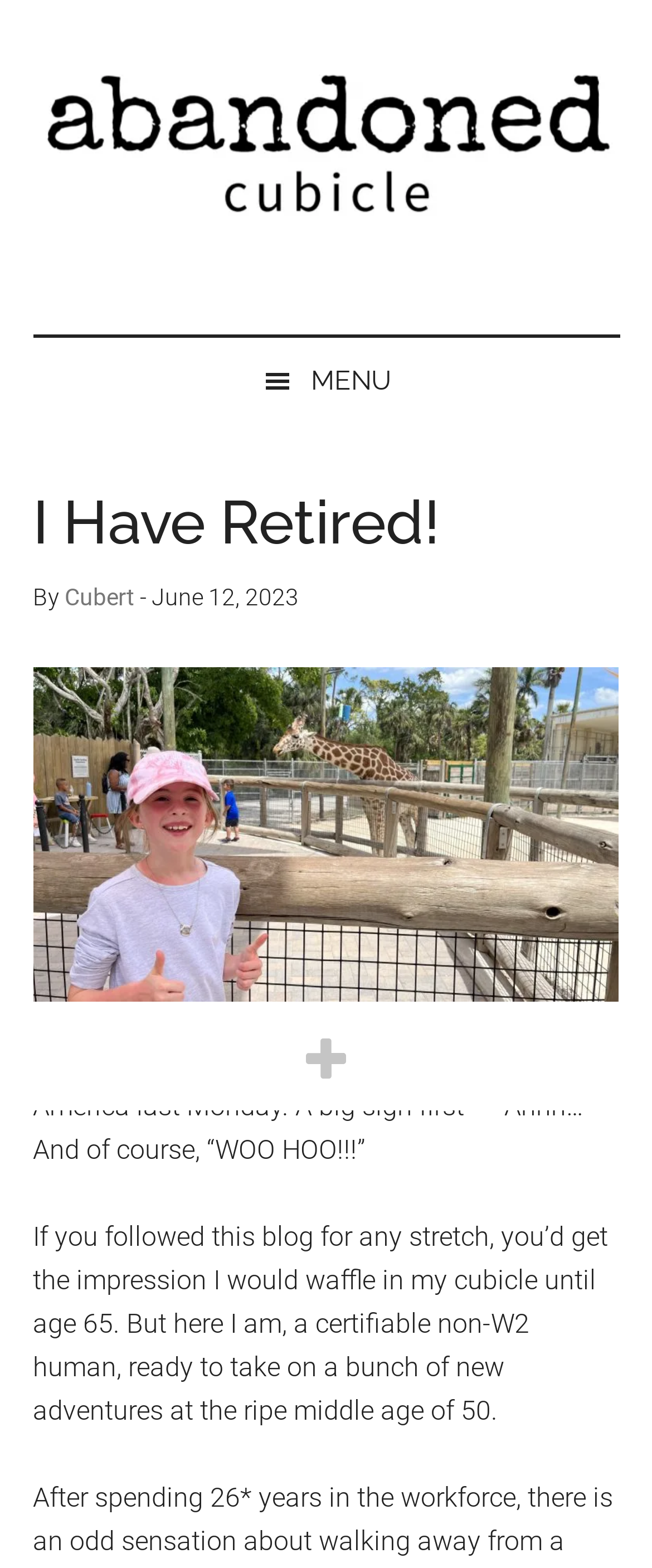Provide the bounding box coordinates of the HTML element this sentence describes: "title="Share on More Button"". The bounding box coordinates consist of four float numbers between 0 and 1, i.e., [left, top, right, bottom].

[0.0, 0.642, 1.0, 0.708]